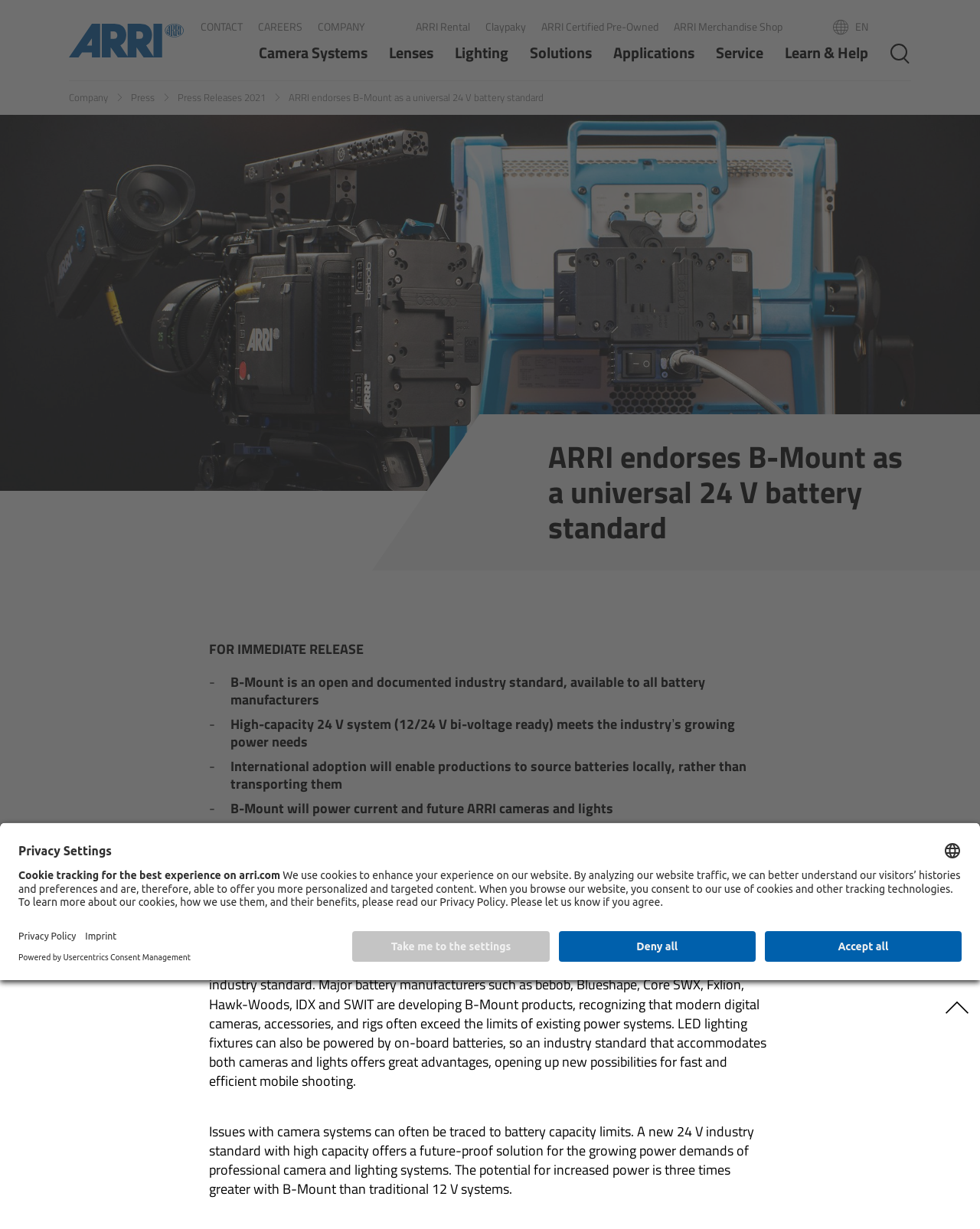Using the details from the image, please elaborate on the following question: What type of cameras and lights will the B-Mount battery interface power?

The B-Mount battery interface will power current and future ARRI cameras and lights, as stated in the text 'B-Mount will power current and future ARRI cameras and lights'.